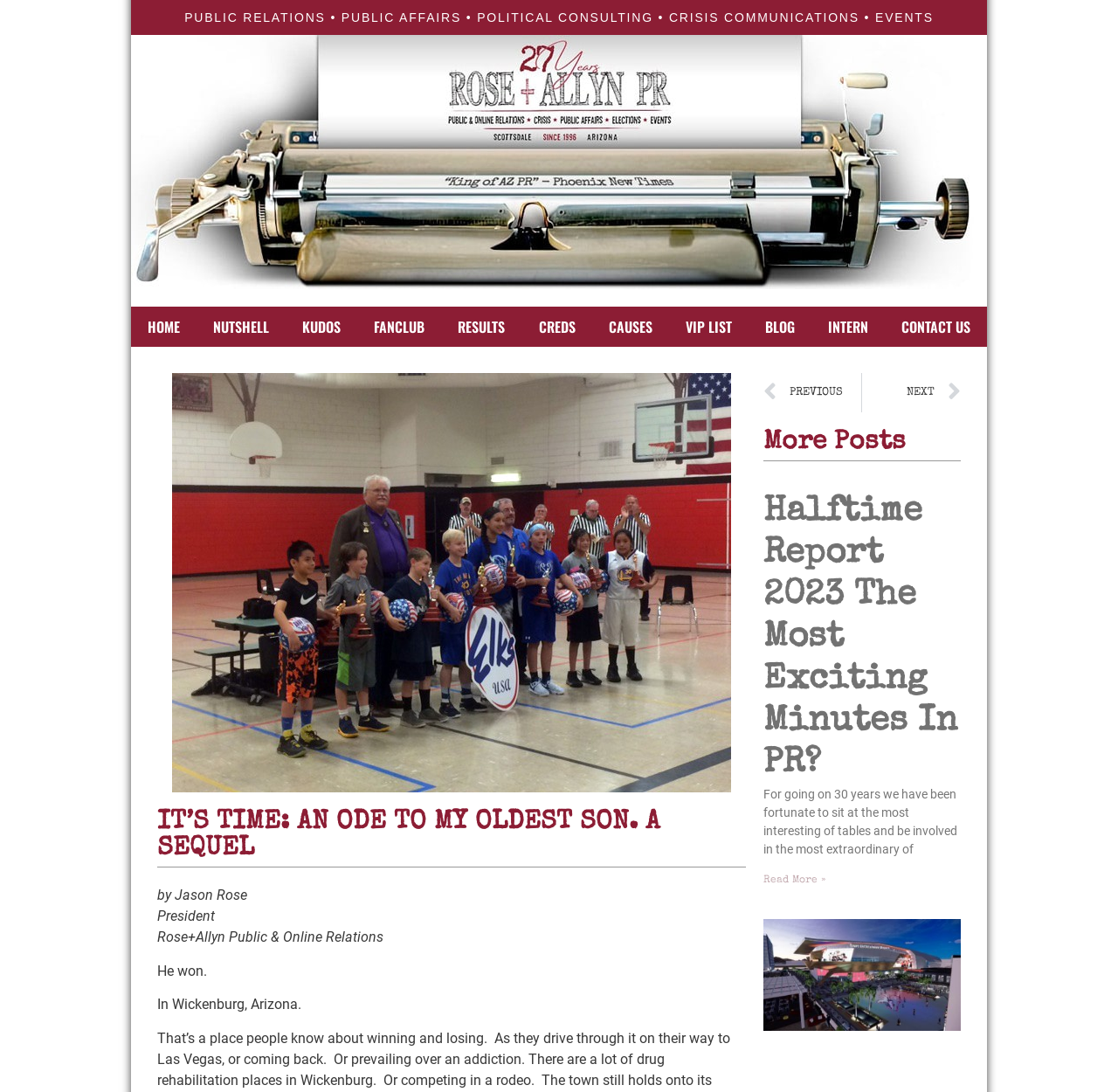Pinpoint the bounding box coordinates of the clickable area necessary to execute the following instruction: "View the 'RESULTS' page". The coordinates should be given as four float numbers between 0 and 1, namely [left, top, right, bottom].

[0.395, 0.281, 0.467, 0.318]